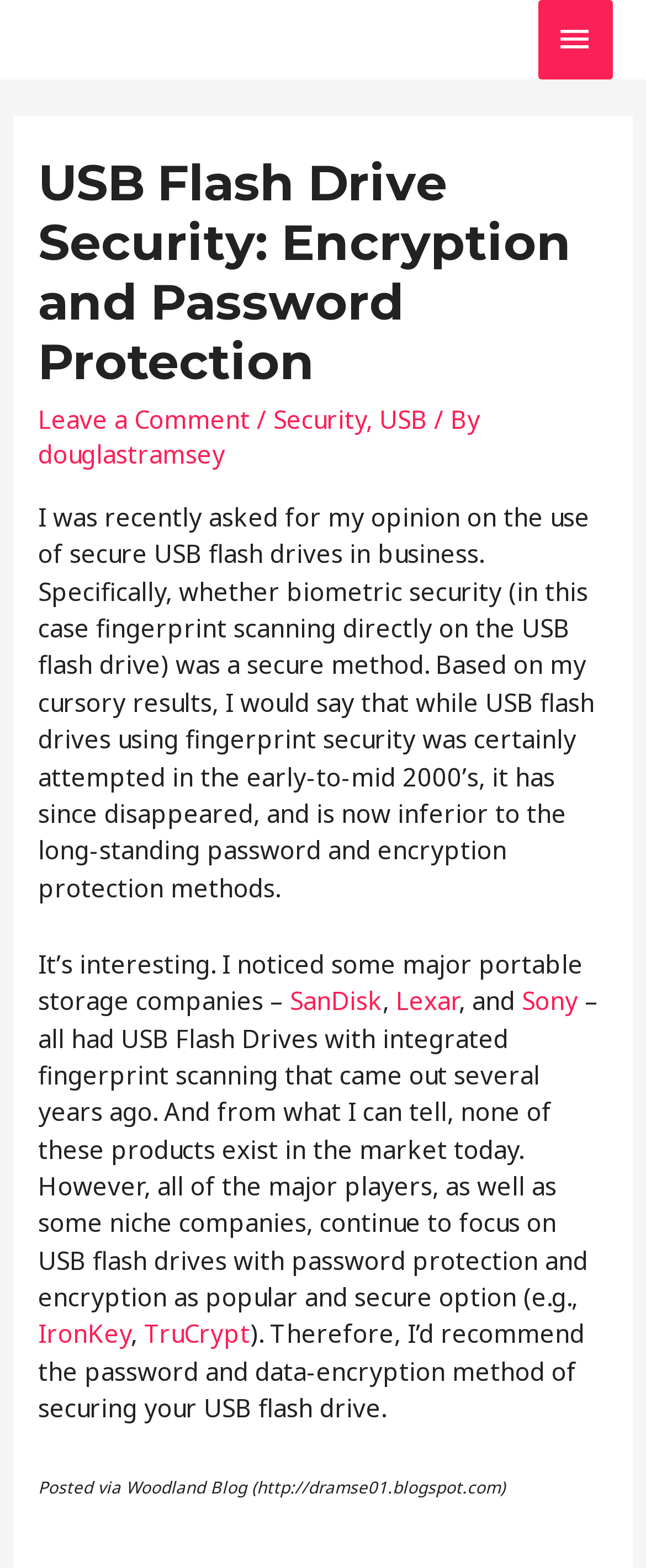Please identify the bounding box coordinates of the element's region that needs to be clicked to fulfill the following instruction: "Read the article about USB flash drive security". The bounding box coordinates should consist of four float numbers between 0 and 1, i.e., [left, top, right, bottom].

[0.059, 0.319, 0.921, 0.576]